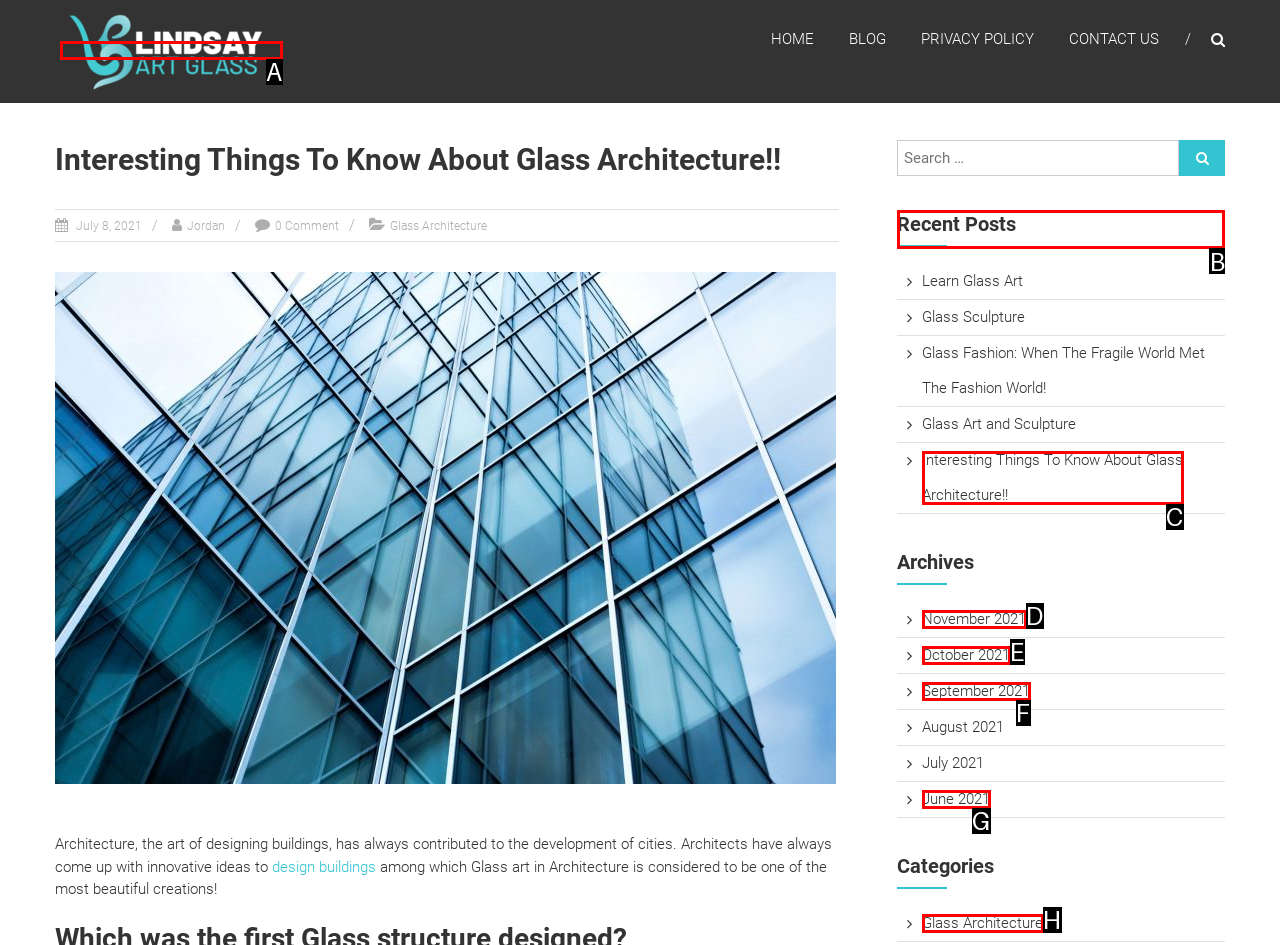Select the right option to accomplish this task: Read the 'Recent Posts'. Reply with the letter corresponding to the correct UI element.

B